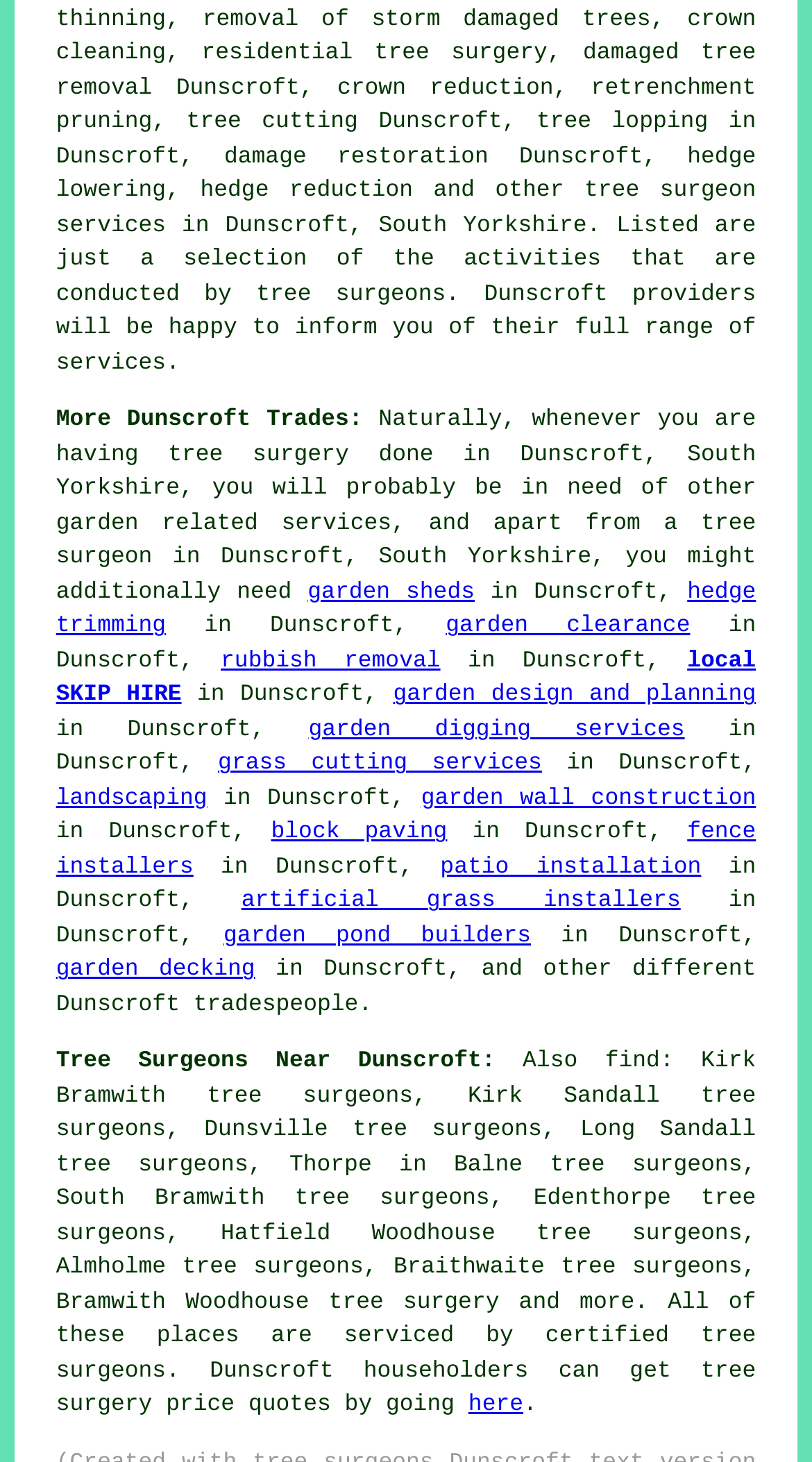Determine the bounding box coordinates of the clickable element to achieve the following action: 'explore 'garden sheds''. Provide the coordinates as four float values between 0 and 1, formatted as [left, top, right, bottom].

[0.379, 0.397, 0.585, 0.414]